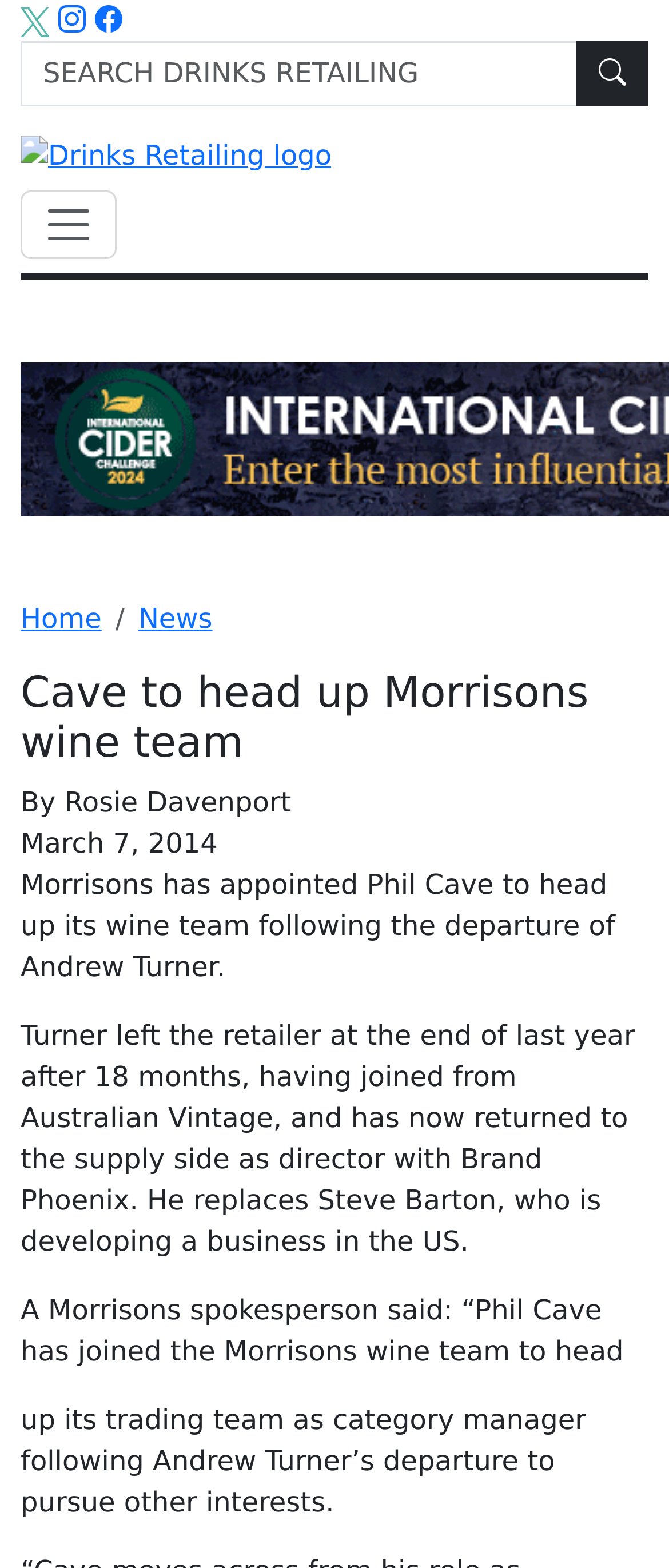Given the element description "aria-label="Toggle navigation"" in the screenshot, predict the bounding box coordinates of that UI element.

[0.877, 0.094, 0.938, 0.103]